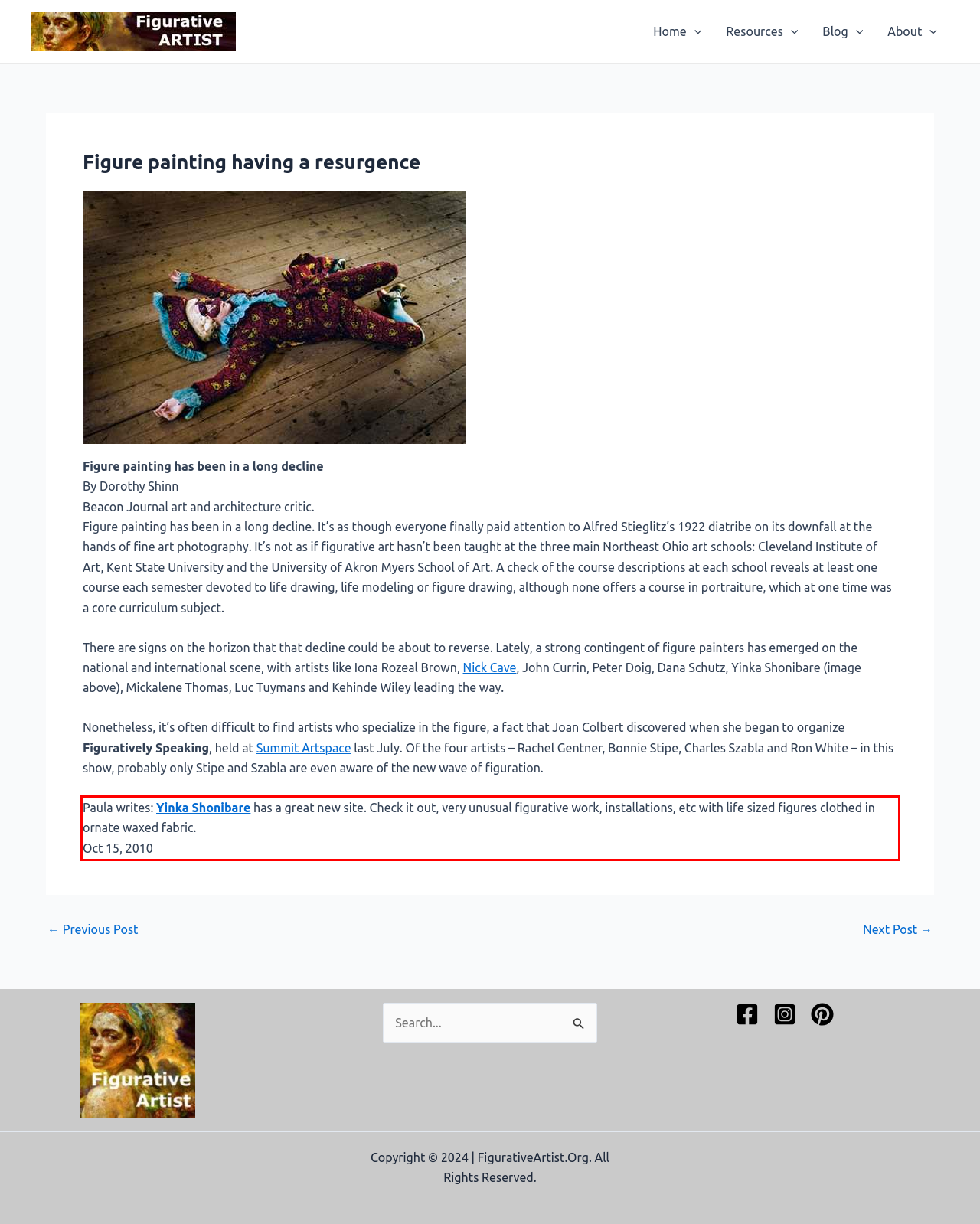Using the provided screenshot of a webpage, recognize and generate the text found within the red rectangle bounding box.

Paula writes: Yinka Shonibare has a great new site. Check it out, very unusual figurative work, installations, etc with life sized figures clothed in ornate waxed fabric. Oct 15, 2010